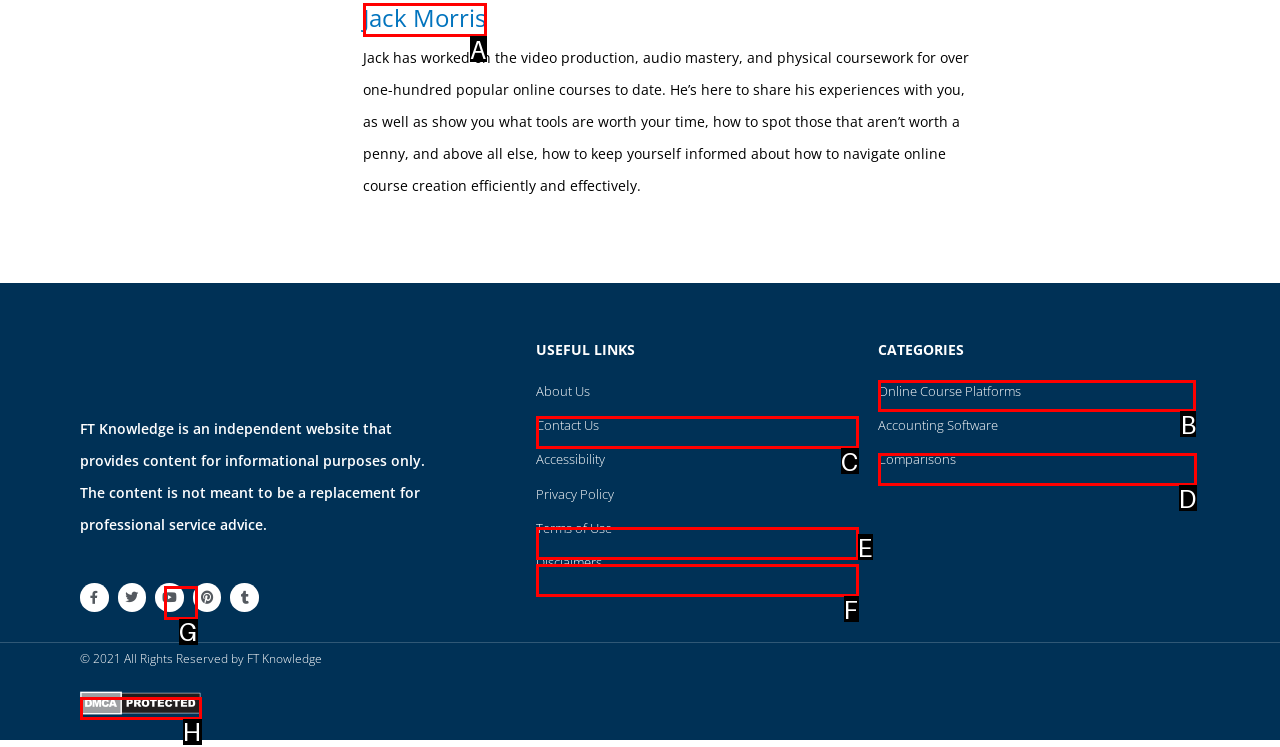Out of the given choices, which letter corresponds to the UI element required to Explore online course platforms? Answer with the letter.

B